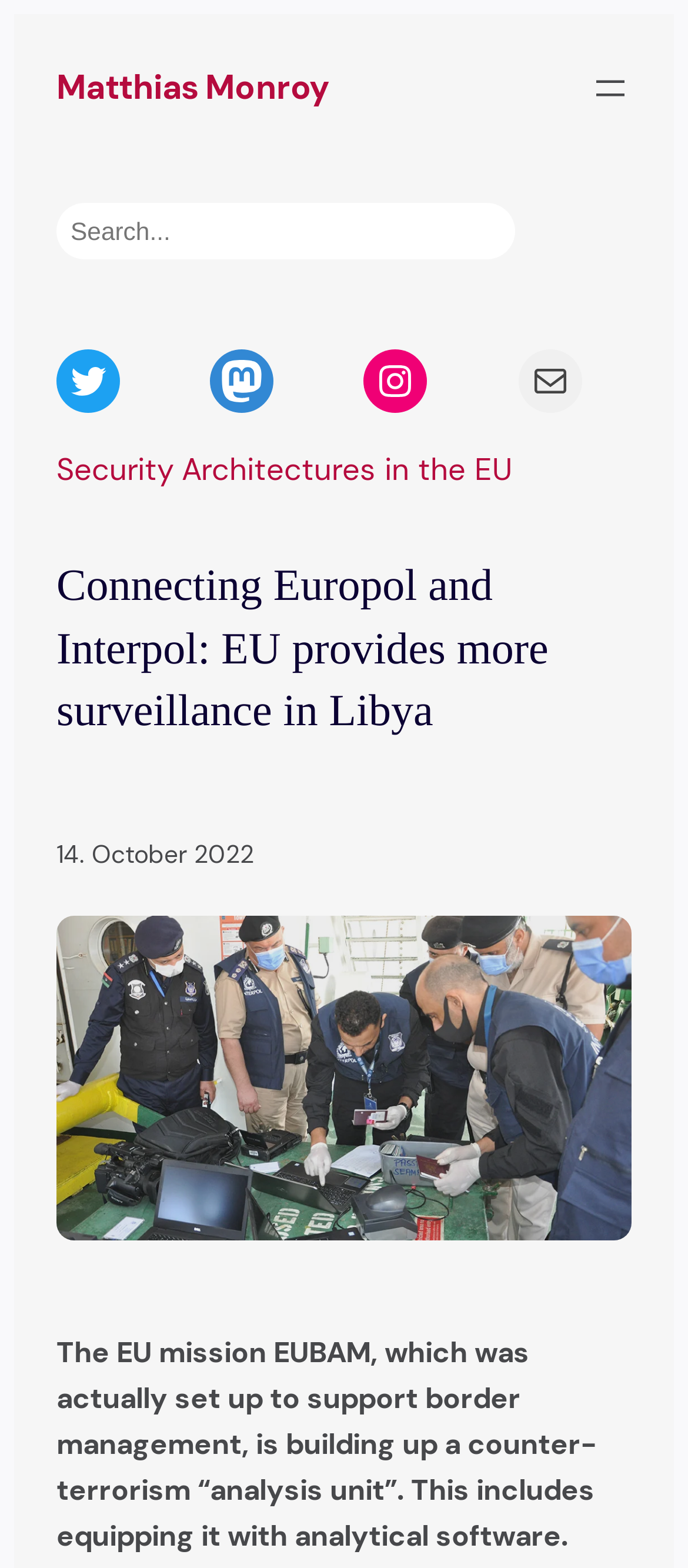Using the format (top-left x, top-left y, bottom-right x, bottom-right y), provide the bounding box coordinates for the described UI element. All values should be floating point numbers between 0 and 1: Instagram

[0.529, 0.223, 0.621, 0.263]